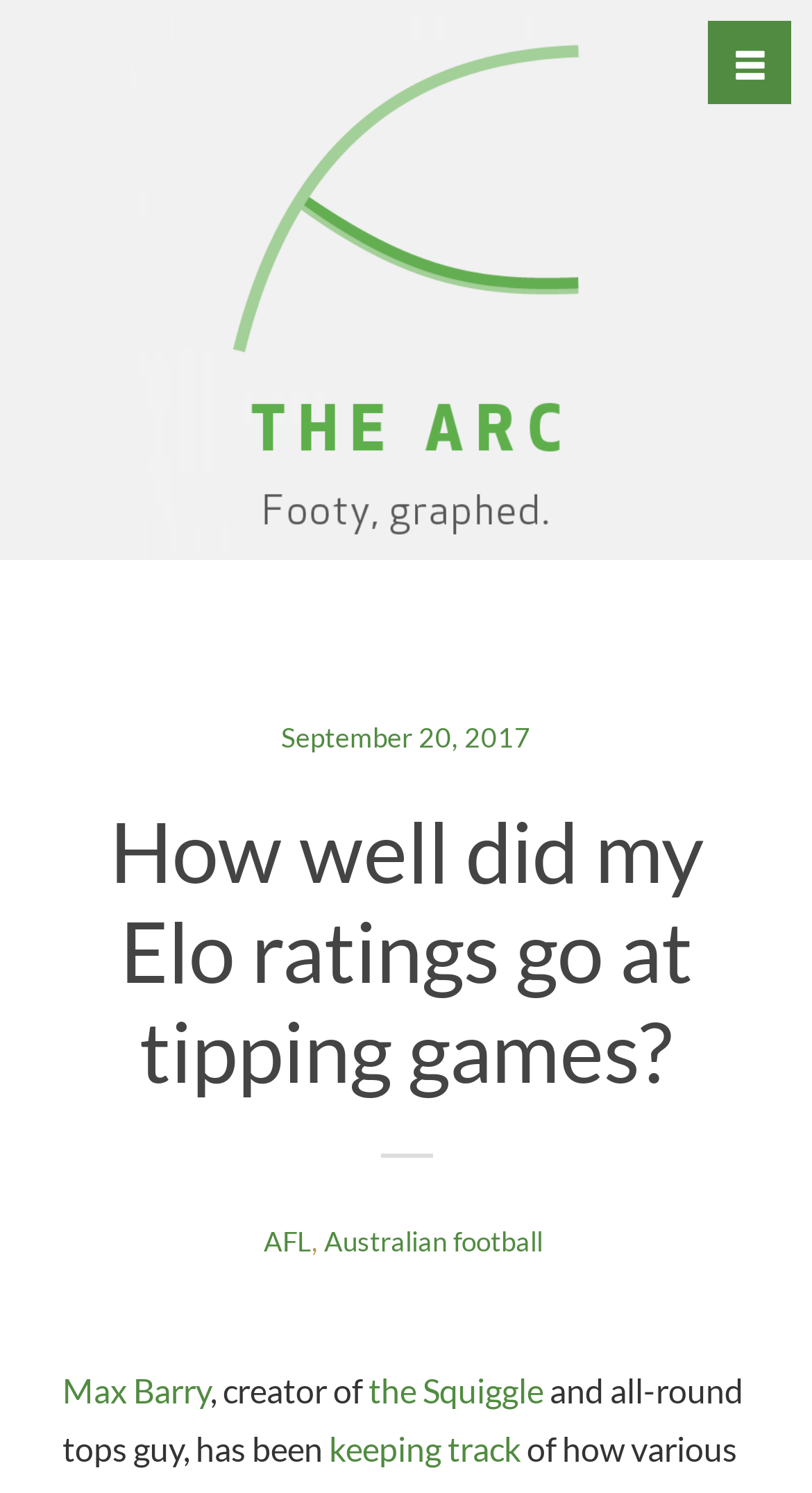Find the bounding box coordinates for the area that should be clicked to accomplish the instruction: "Go to the Squiggle".

[0.454, 0.918, 0.669, 0.945]